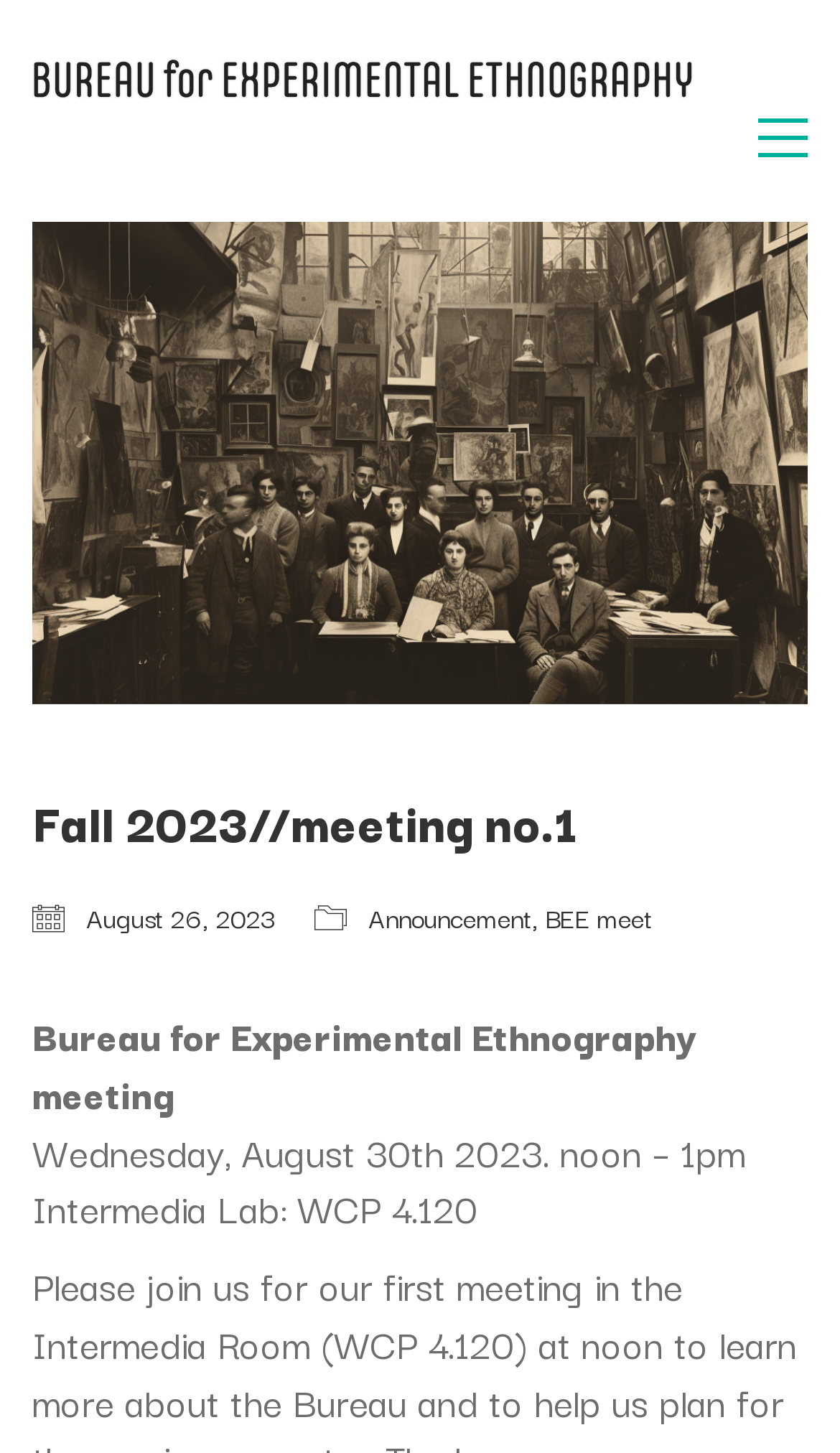What is the time of the meeting?
Look at the image and provide a short answer using one word or a phrase.

noon – 1pm